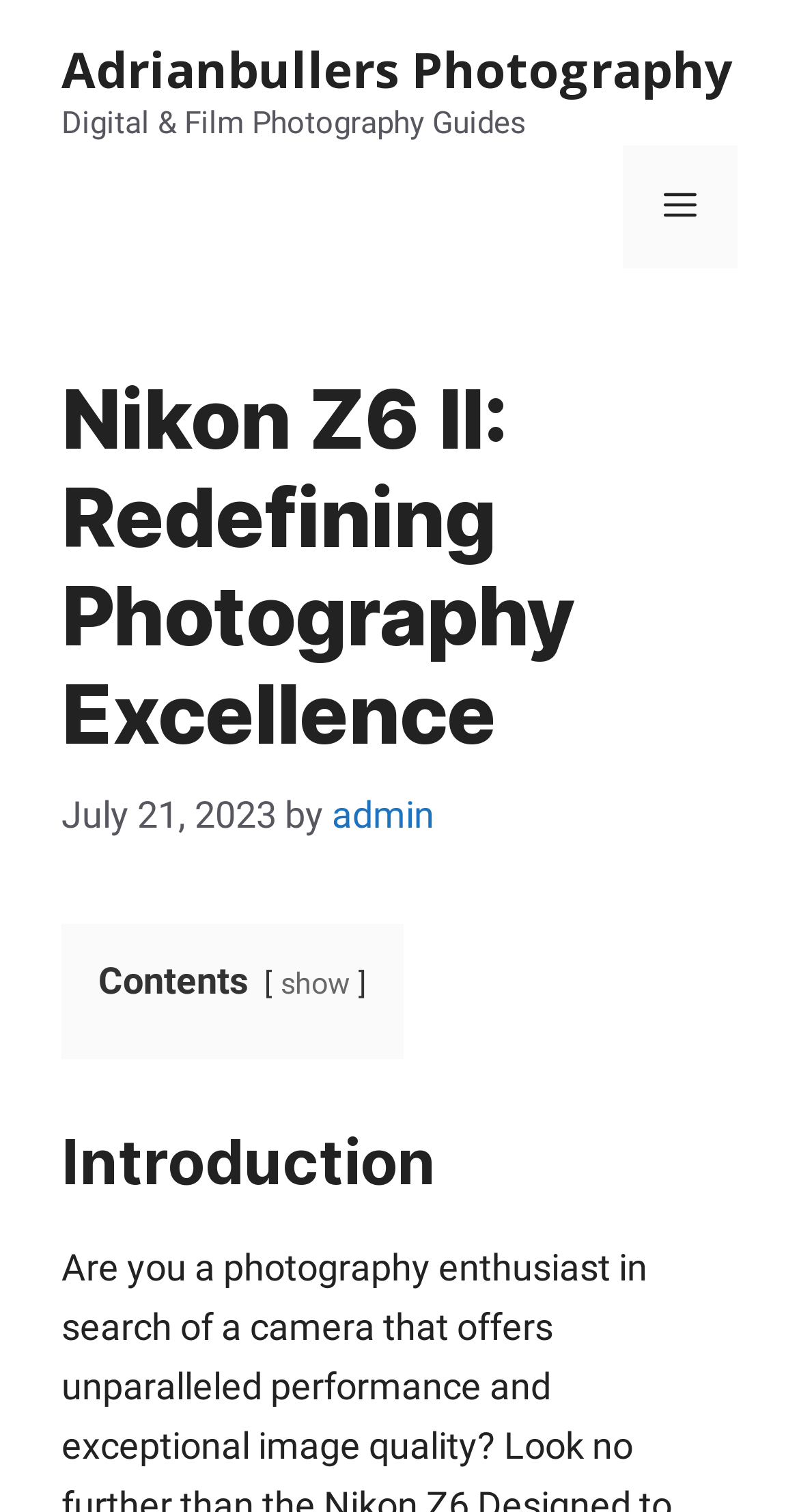Use a single word or phrase to respond to the question:
What type of photography guides are provided on this website?

Digital & Film